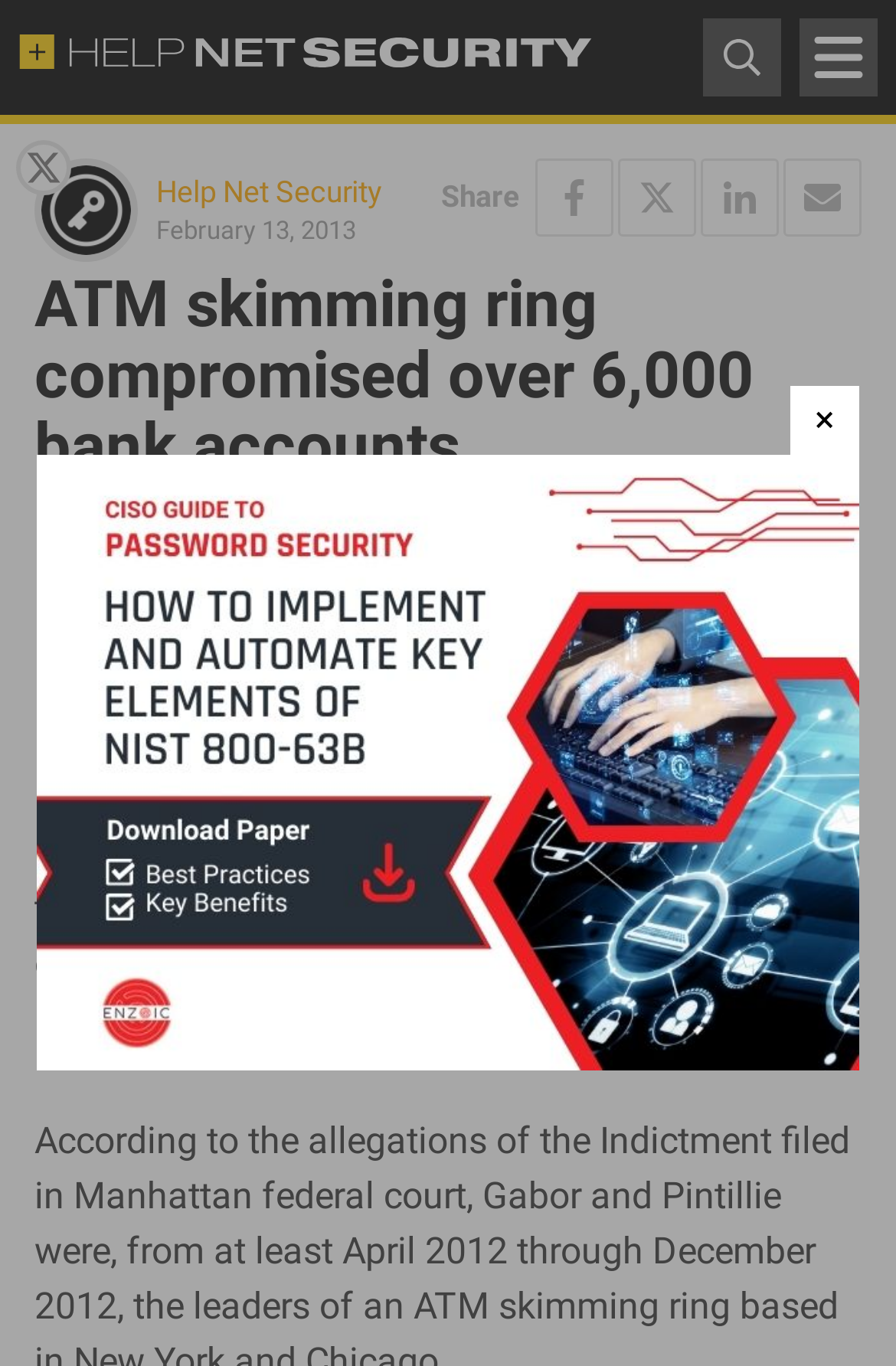Please identify the bounding box coordinates of the area that needs to be clicked to fulfill the following instruction: "Share on Facebook."

[0.597, 0.116, 0.685, 0.173]